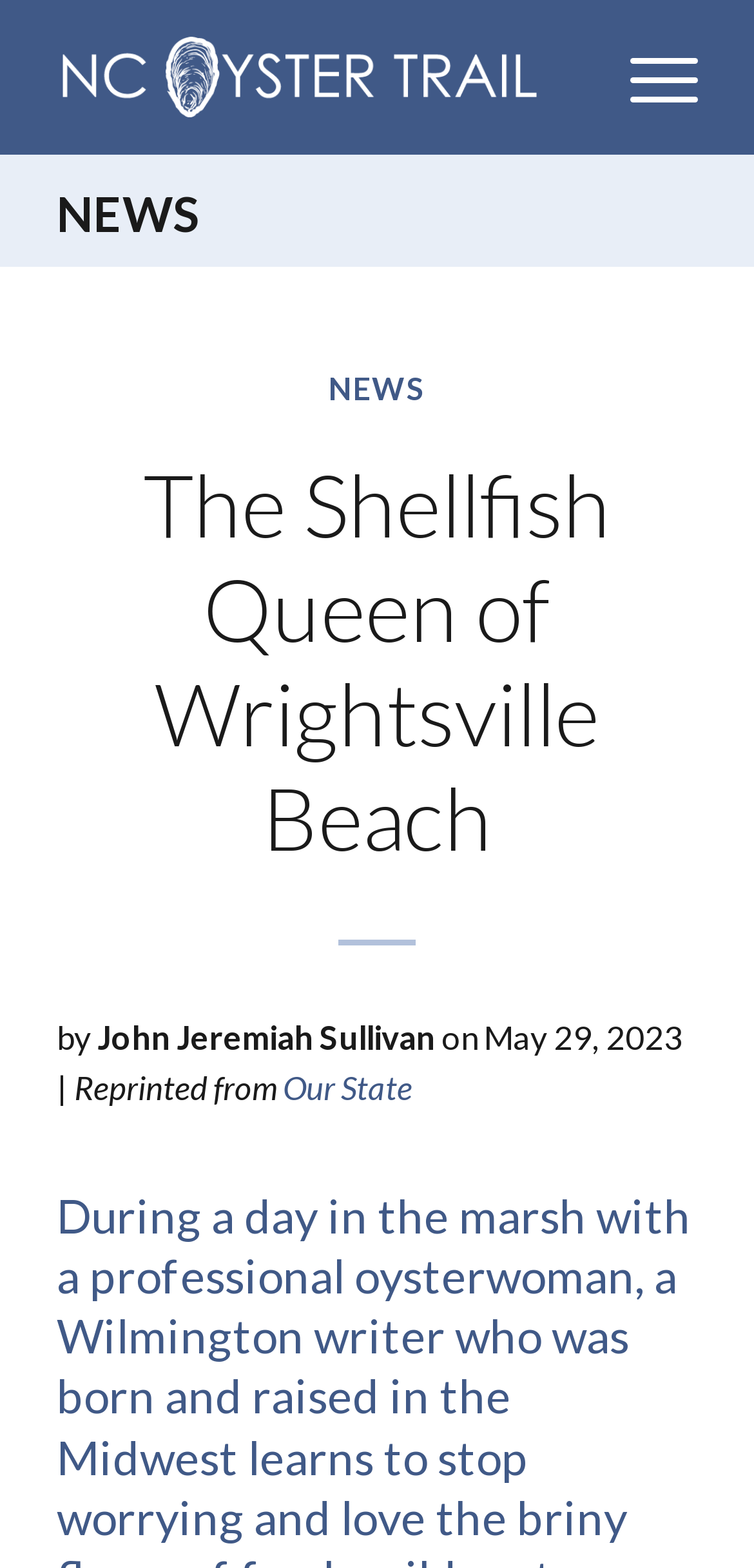Analyze the image and answer the question with as much detail as possible: 
What is the name of the publication that the article was reprinted from?

I found the answer by looking at the link element with the text 'Our State' which is a sibling of the StaticText element with the text 'Reprinted from'.